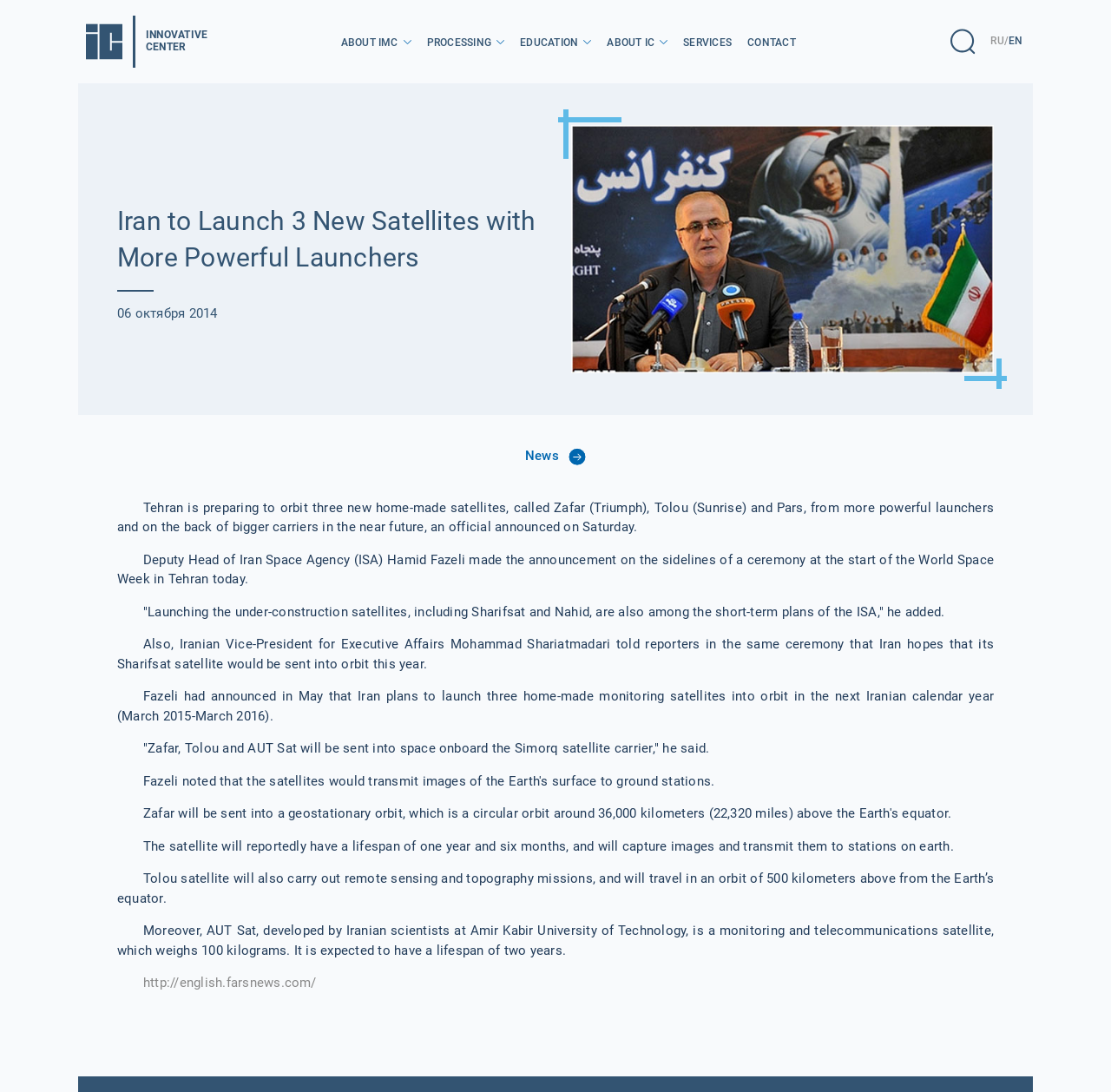What is the purpose of the Tolou satellite?
Look at the image and provide a short answer using one word or a phrase.

Remote sensing and topography